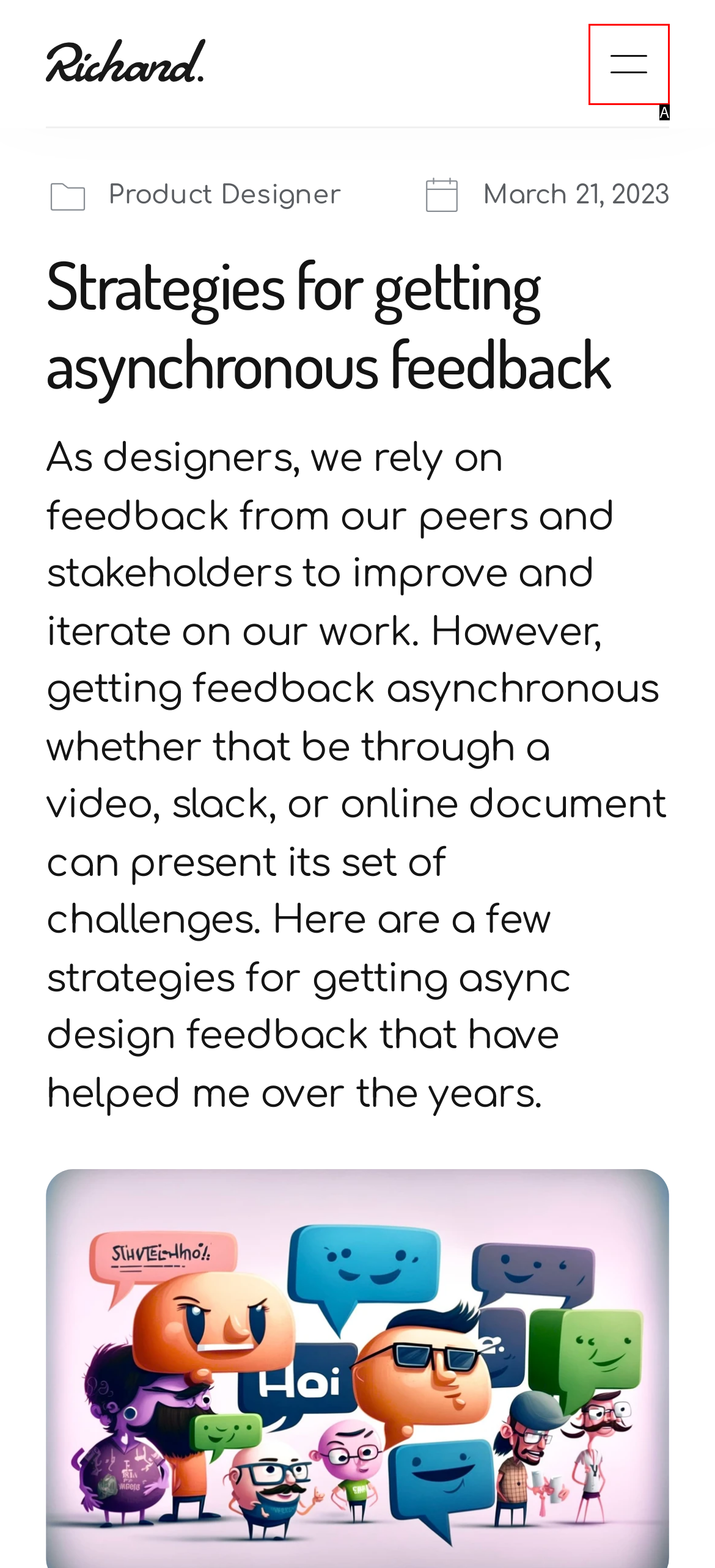Identify the HTML element that corresponds to the description: aria-label="Menu"
Provide the letter of the matching option from the given choices directly.

A